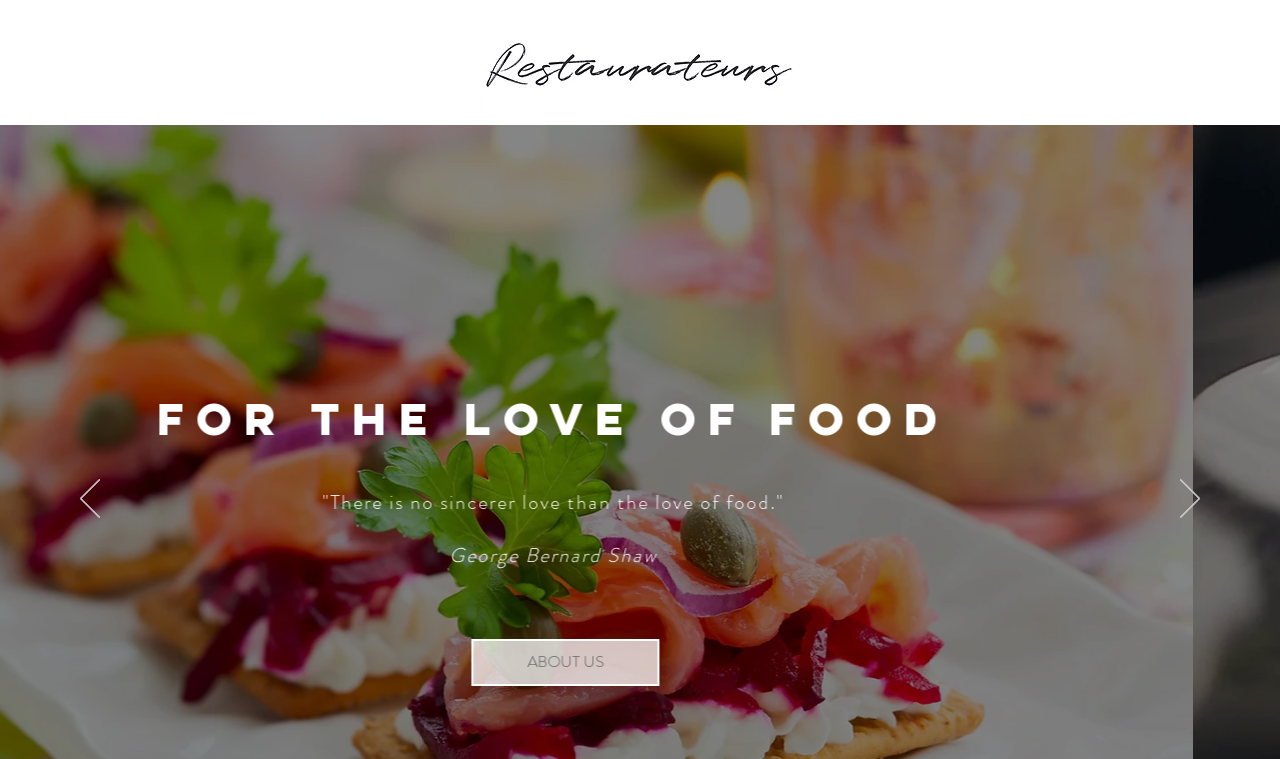Answer the question in one word or a short phrase:
What is the background image of the webpage?

None